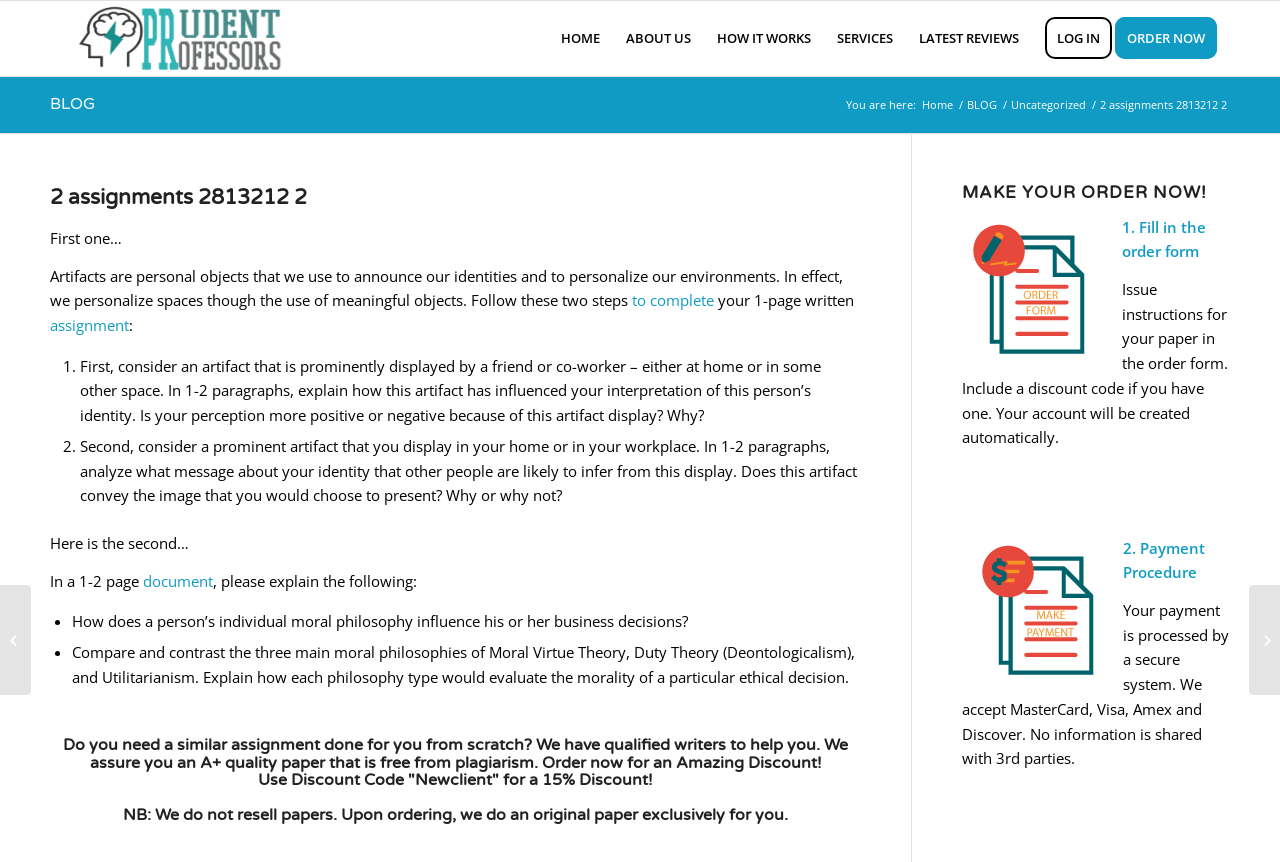Answer the following in one word or a short phrase: 
What is the discount code mentioned on the webpage?

Newclient